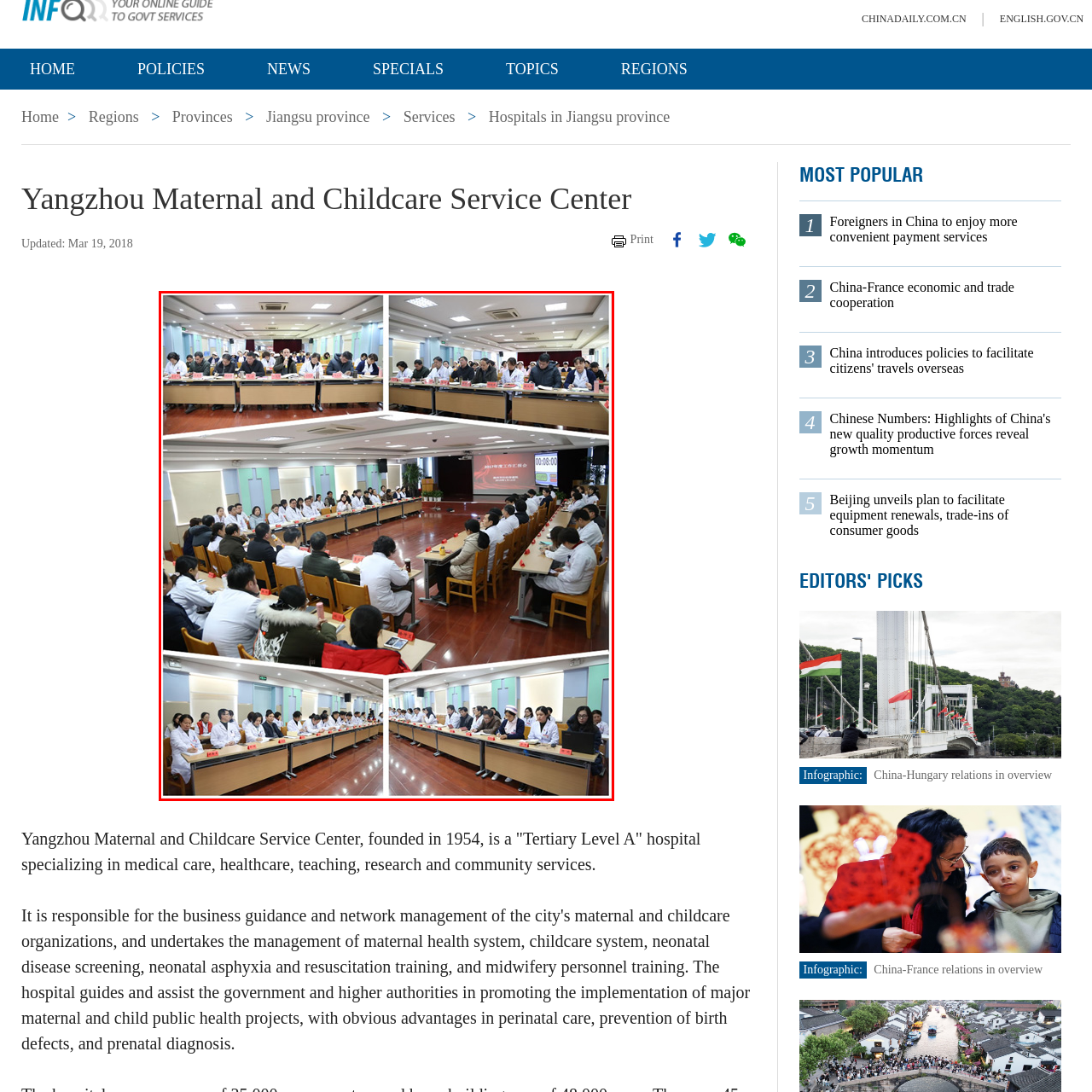Give a comprehensive caption for the image marked by the red rectangle.

The image showcases a gathering at the Yangzhou Maternal and Childcare Service Center, highlighting a professional meeting or training session attended by medical staff. Multiple panels display various angles of the large conference room, where doctors and nurses, dressed in white coats, are seated at long tables. The setting is well-lit and organized, with participants focused on the discussion taking place. A screen in the background appears to display important information related to the meeting, including a timer, indicating an interactive session or scheduled presentations. This event exemplifies the institution's commitment to continuous education and collaboration in healthcare services. Established in 1954, the center specializes in a range of medical services, underscoring its pivotal role in maternal and child health in the region.